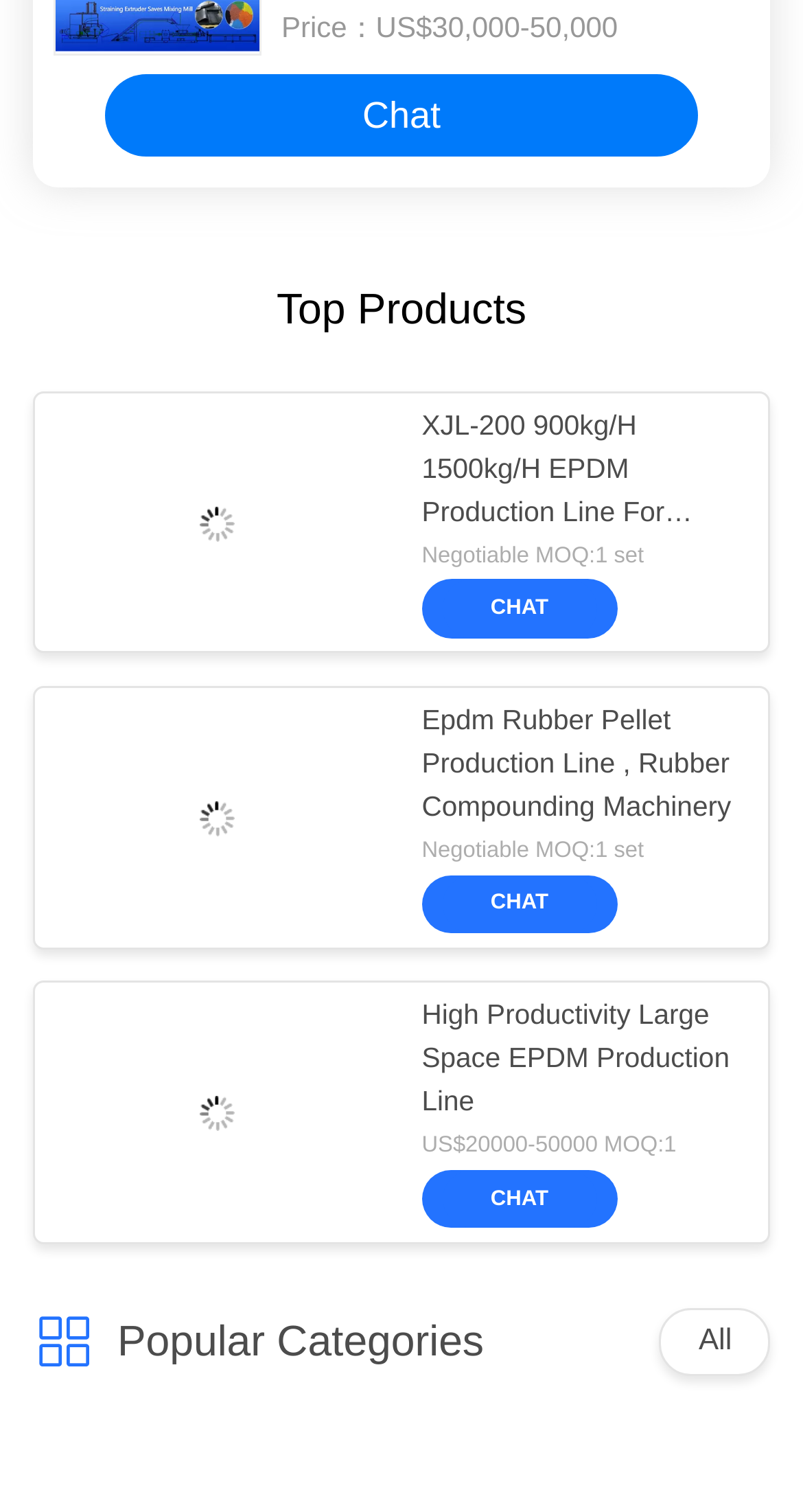Please identify the bounding box coordinates of the element that needs to be clicked to execute the following command: "Browse all products". Provide the bounding box using four float numbers between 0 and 1, formatted as [left, top, right, bottom].

[0.87, 0.876, 0.911, 0.898]